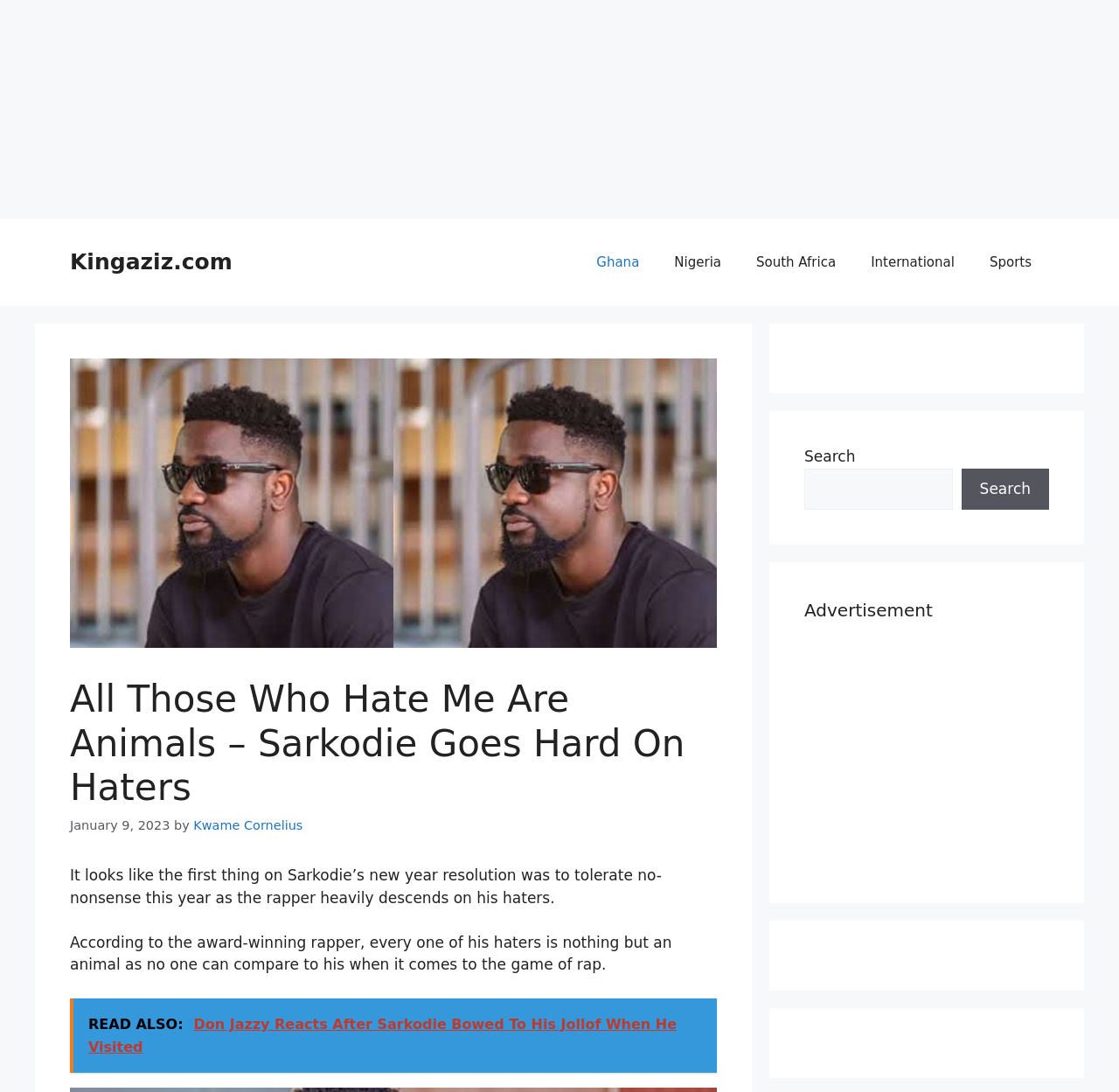Reply to the question with a brief word or phrase: What is the purpose of the search box?

To search the website